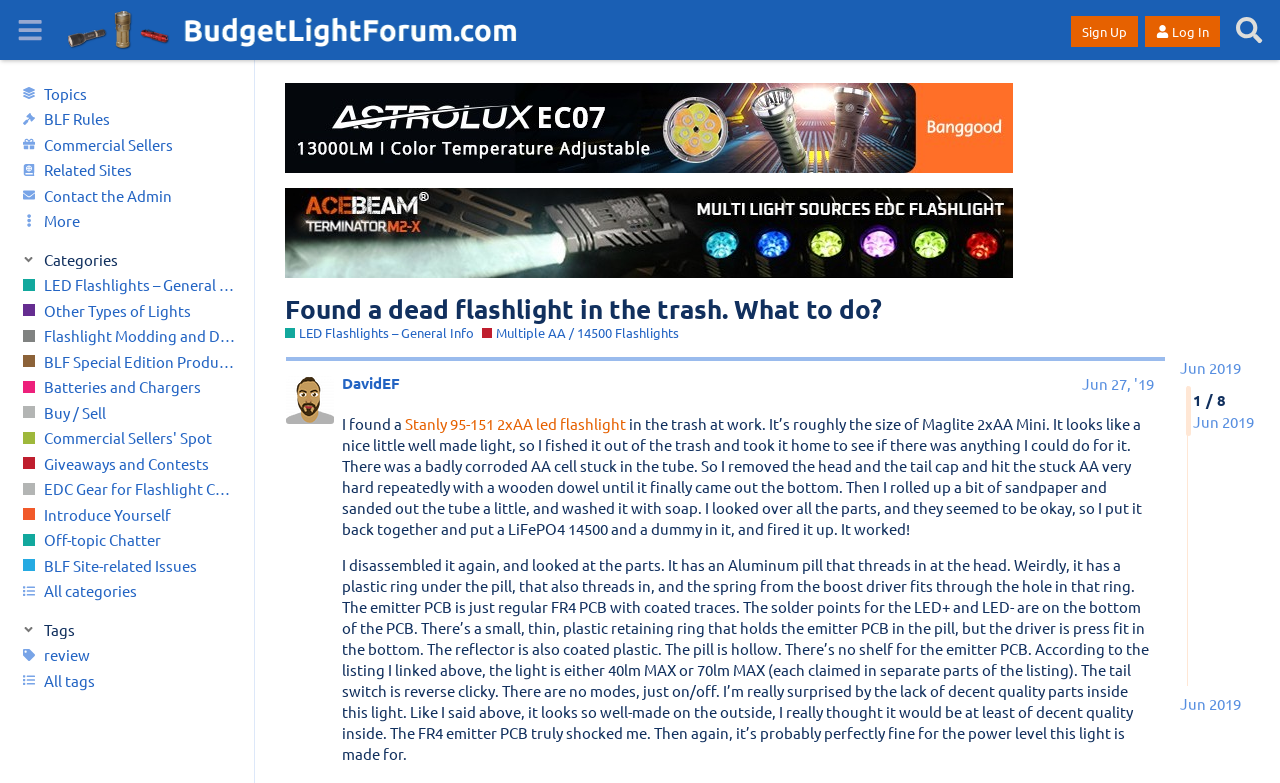Please mark the clickable region by giving the bounding box coordinates needed to complete this instruction: "Read the post from 'DavidEF'".

[0.259, 0.477, 0.91, 0.508]